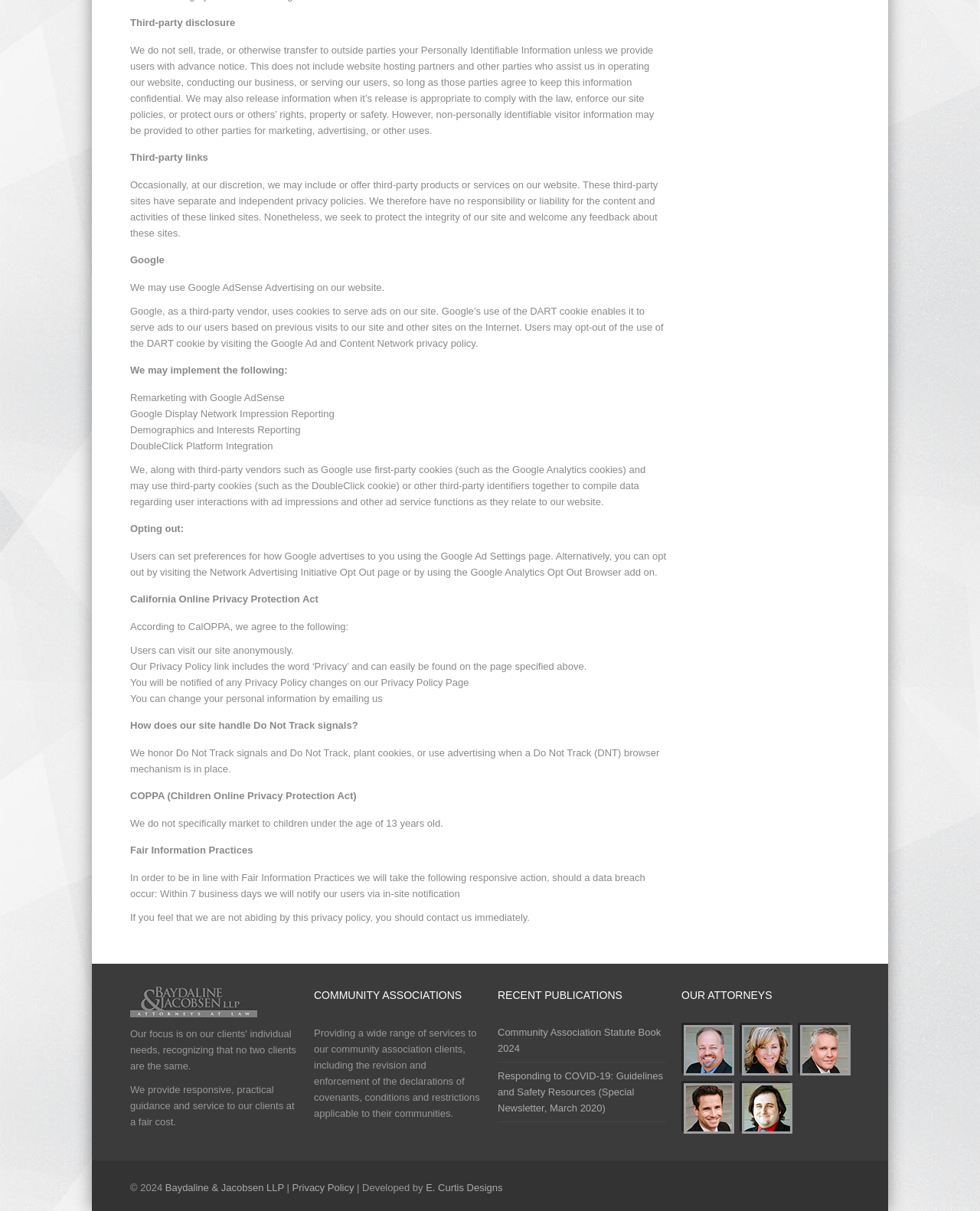Based on the visual content of the image, answer the question thoroughly: What is the year of copyright listed at the bottom of the page?

The copyright notice at the bottom of the page indicates that the website's content is copyrighted in 2024, as stated in the text '© 2024'.